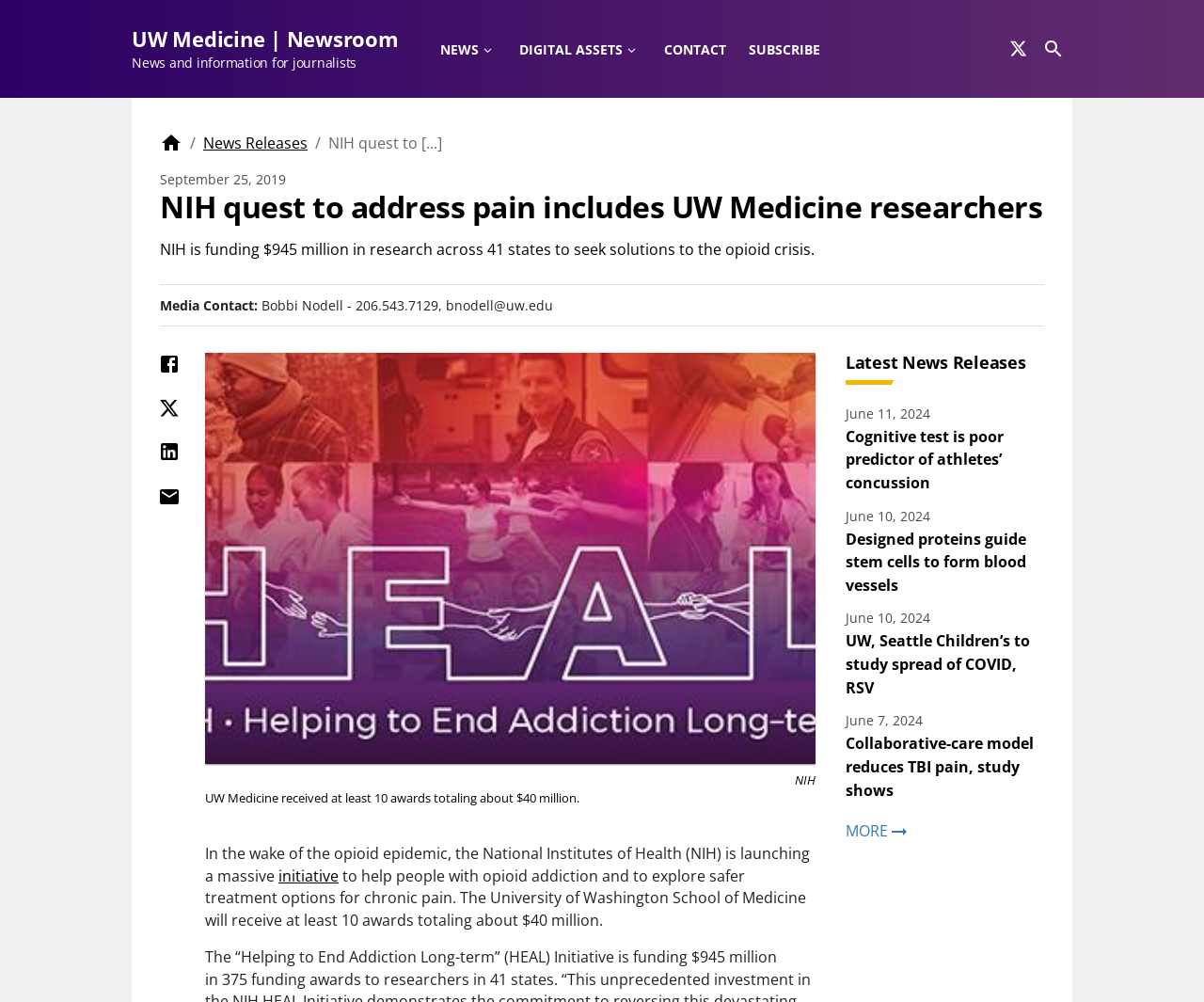Based on the image, give a detailed response to the question: What is the topic of the news release about cognitive test?

The answer can be found in the heading element 'Cognitive test is poor predictor of athletes’ concussion'. The text 'concussion' provides the topic of the news release.